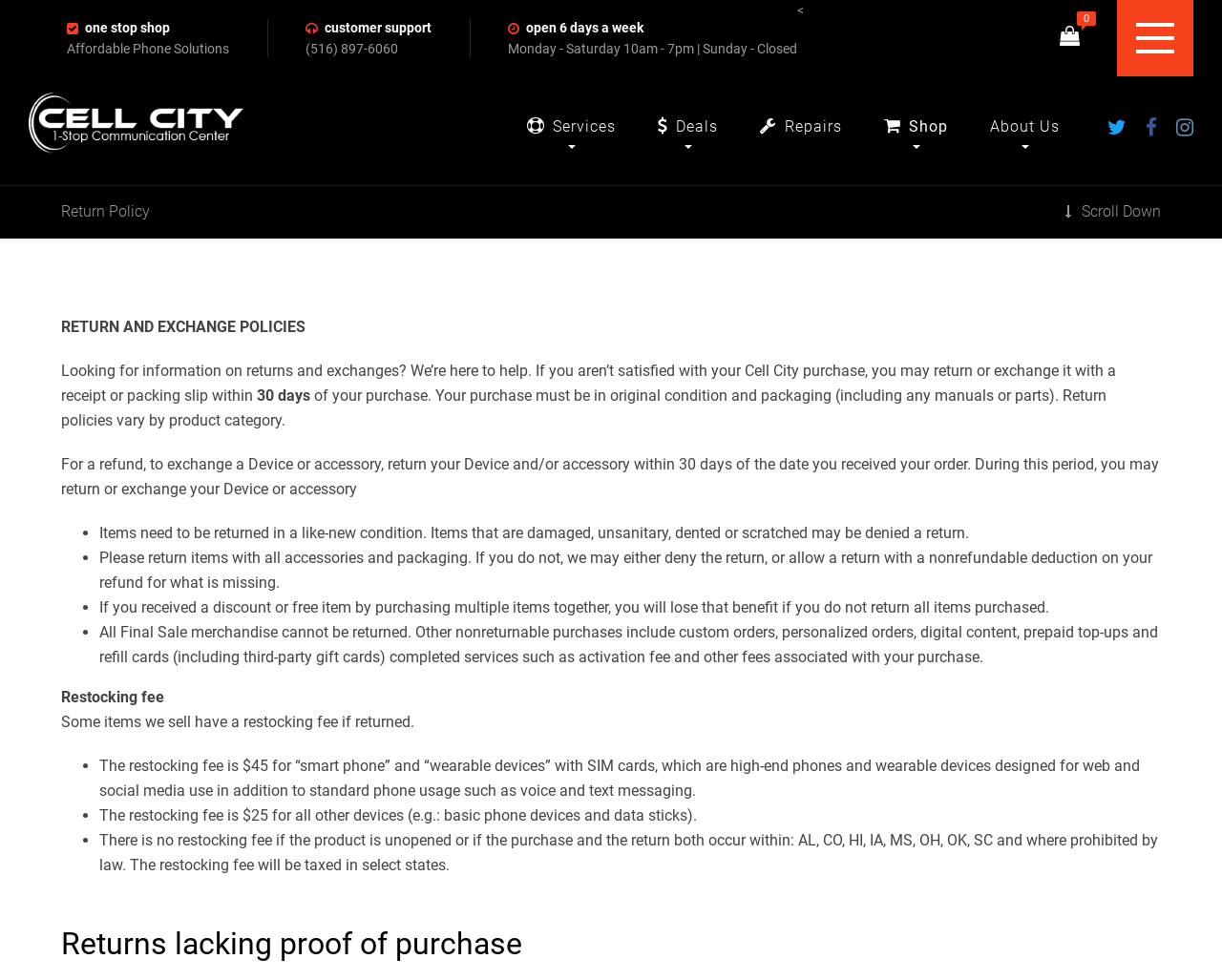For the element described, predict the bounding box coordinates as (top-left x, top-left y, bottom-right x, bottom-right y). All values should be between 0 and 1. Element description: Repairs

[0.622, 0.097, 0.689, 0.147]